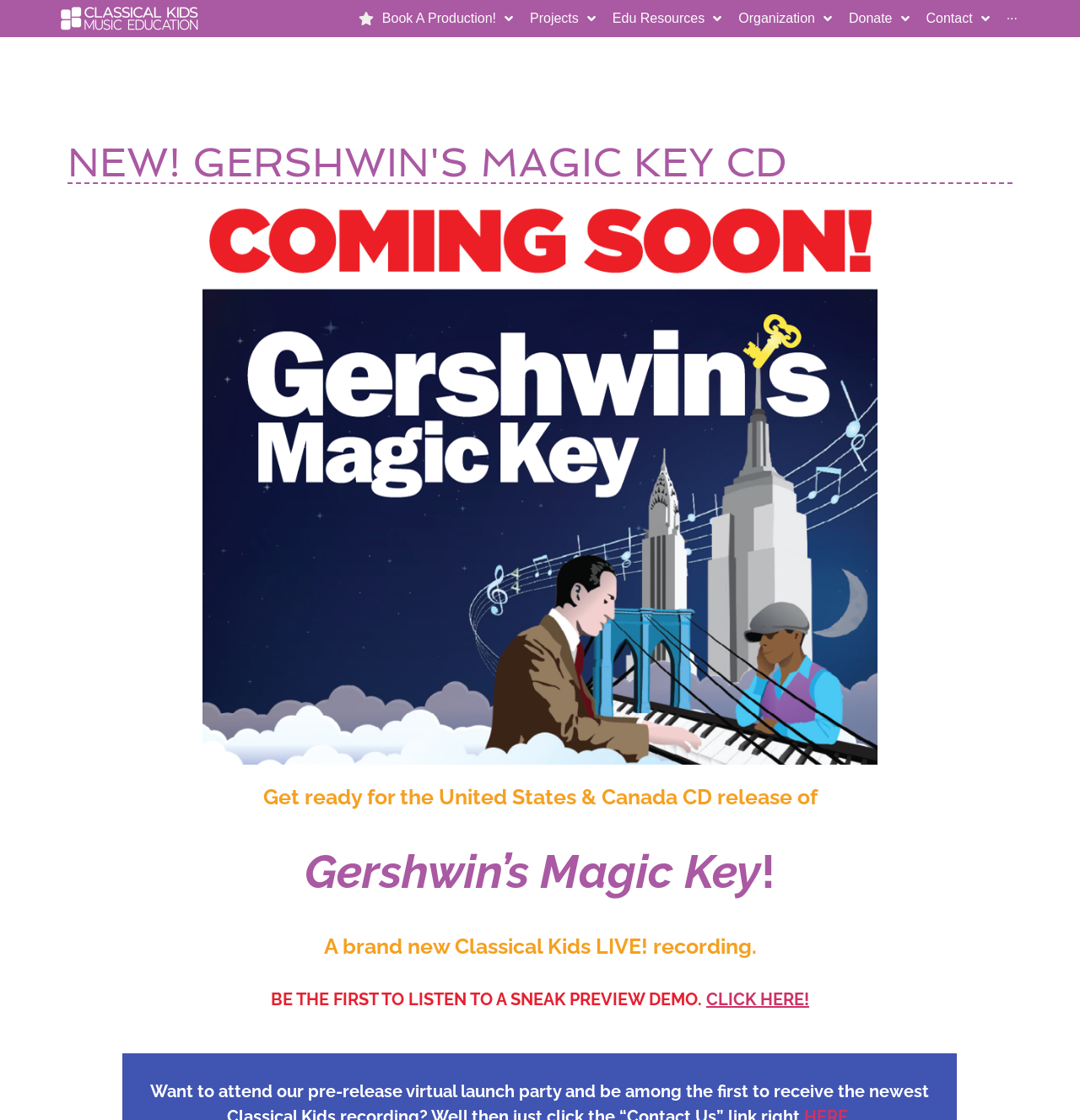What is the purpose of the 'Donate NOW' link?
Please provide a single word or phrase based on the screenshot.

To donate